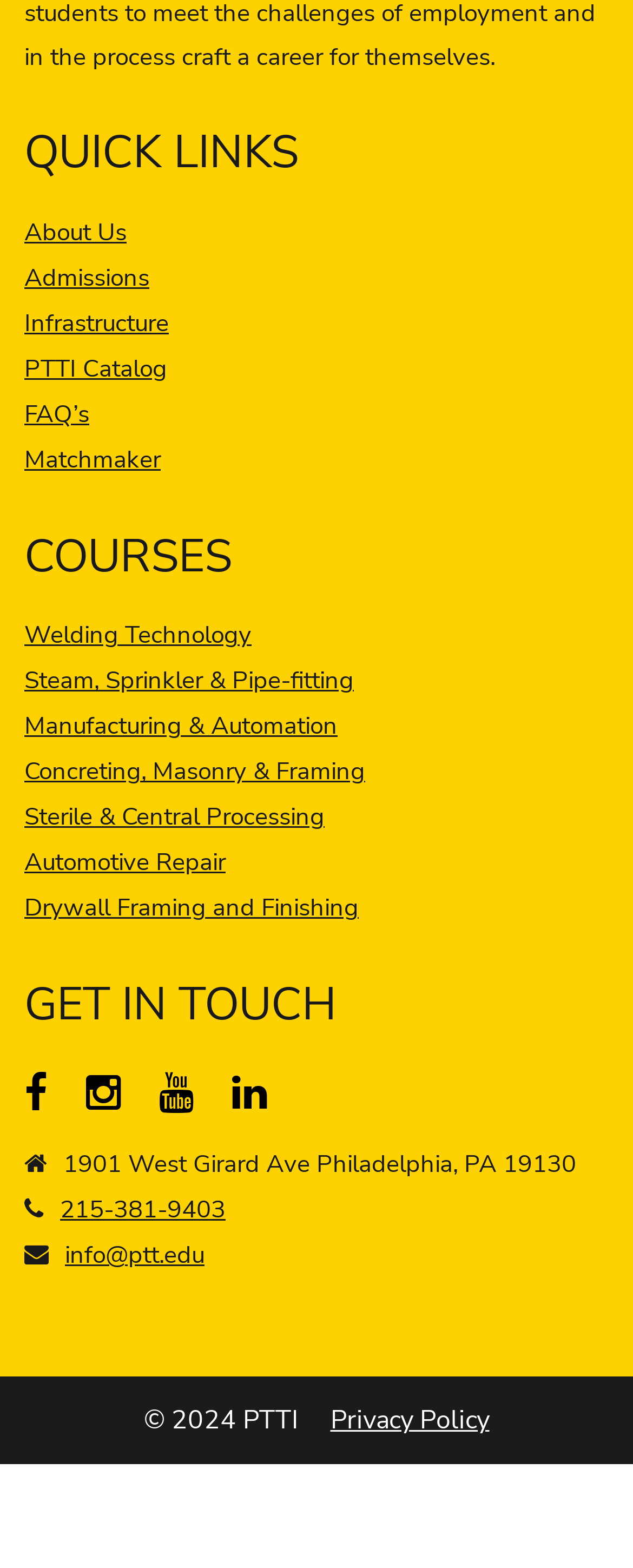Please reply to the following question using a single word or phrase: 
What is the address of PTTI?

1901 West Girard Ave Philadelphia, PA 19130